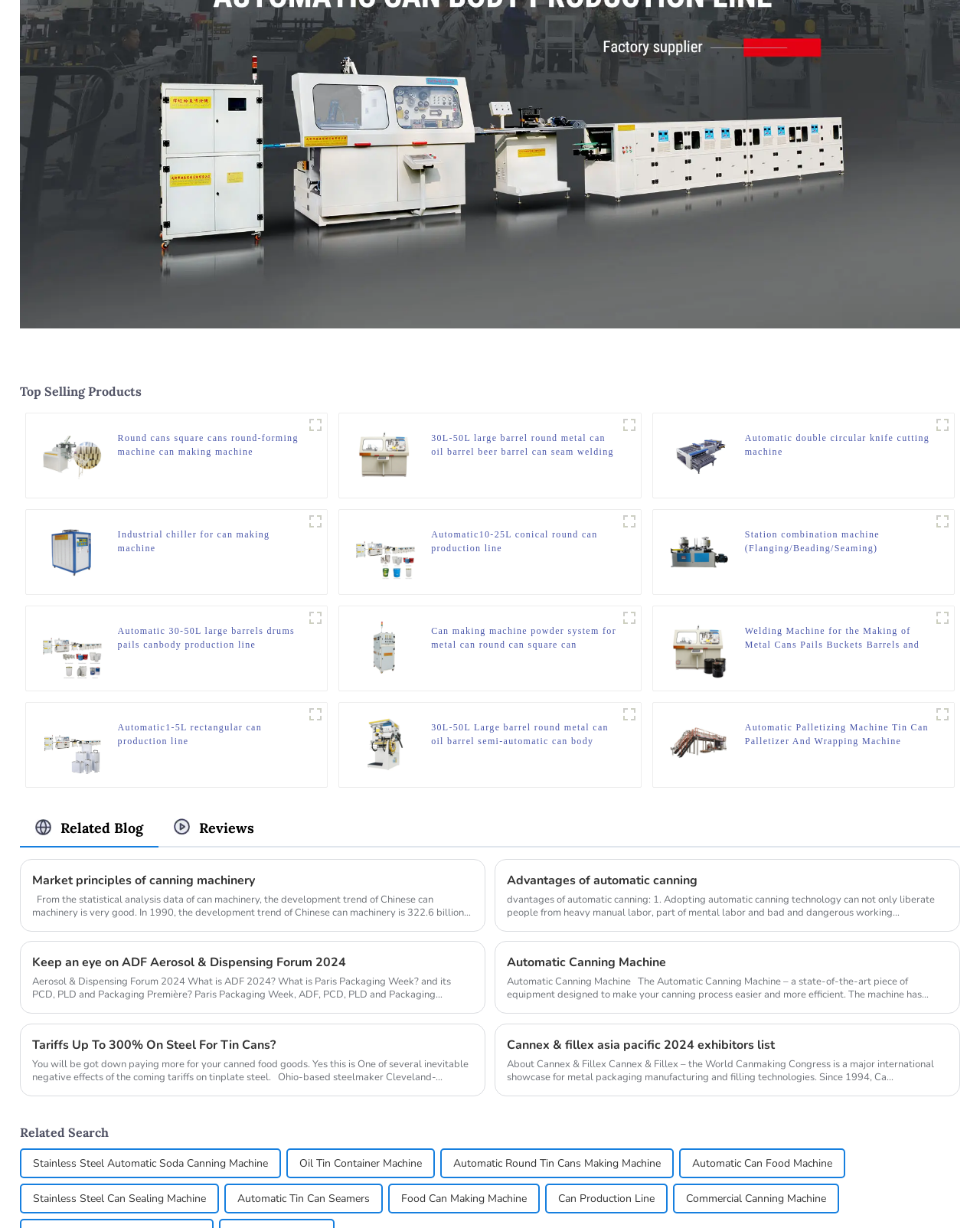Find the bounding box of the UI element described as follows: "title="can making machine"".

[0.63, 0.336, 0.654, 0.355]